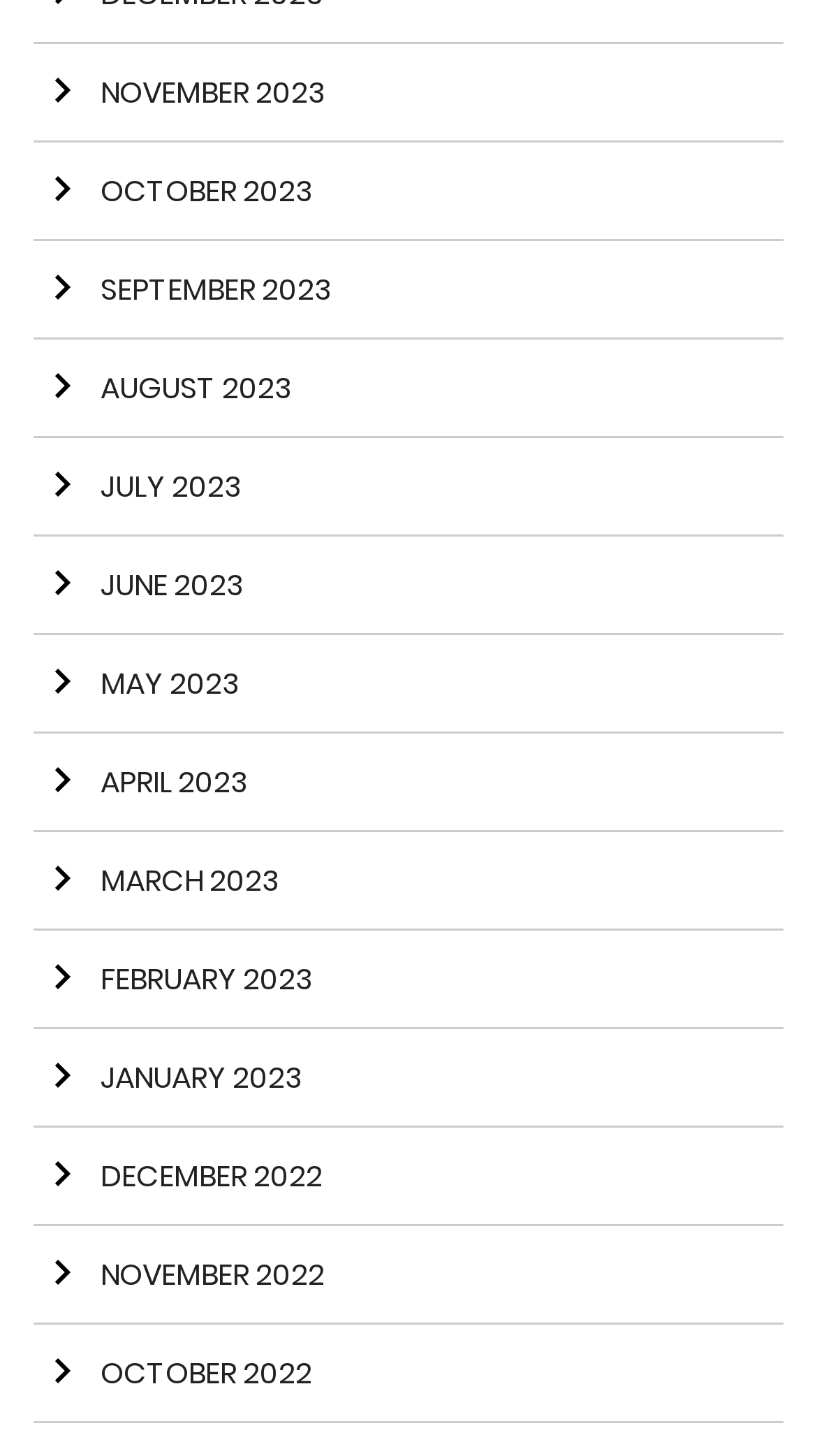Using the format (top-left x, top-left y, bottom-right x, bottom-right y), and given the element description, identify the bounding box coordinates within the screenshot: Arrow right March 2023

[0.041, 0.572, 0.959, 0.639]